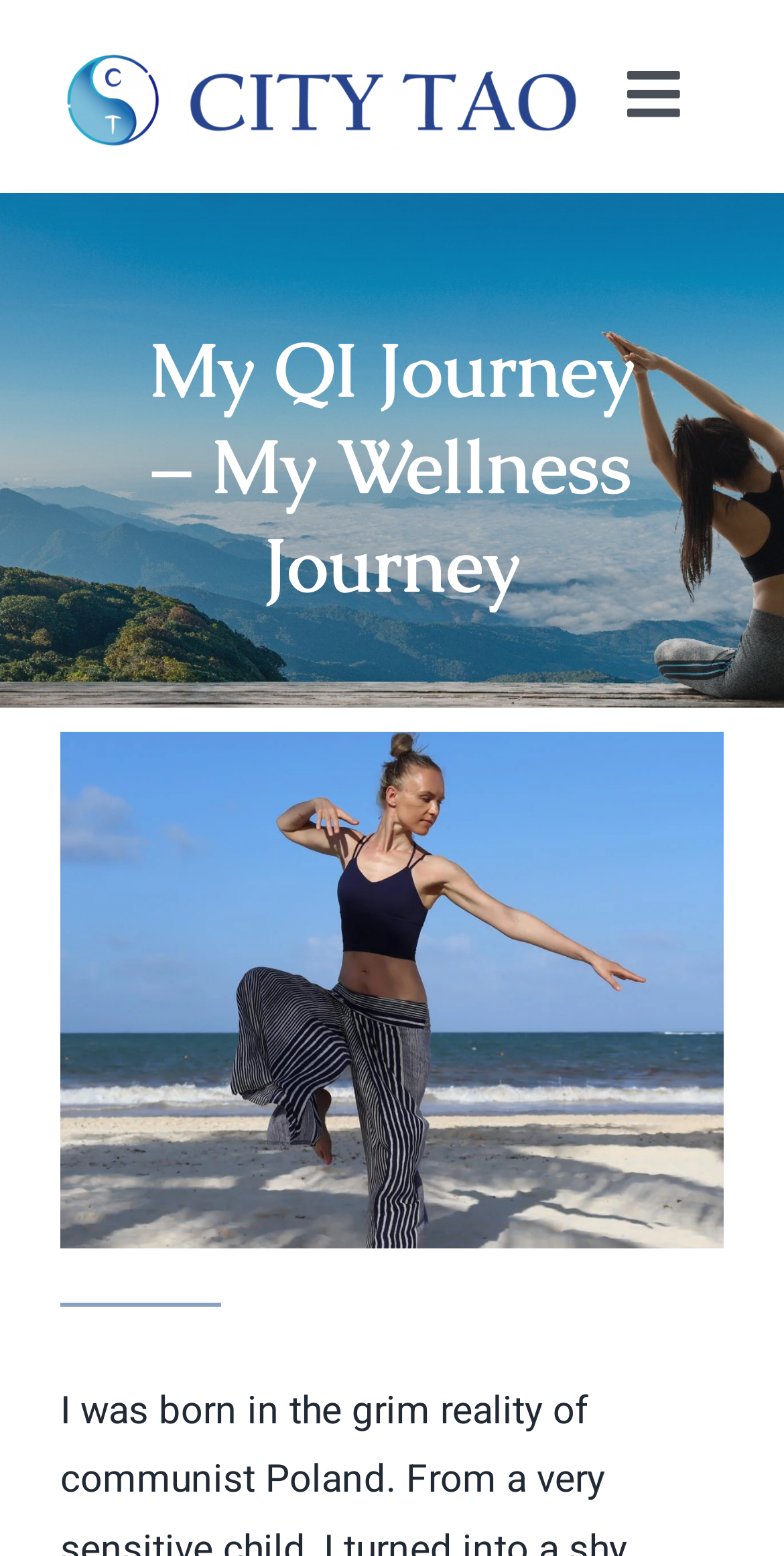Identify the bounding box for the described UI element. Provide the coordinates in (top-left x, top-left y, bottom-right x, bottom-right y) format with values ranging from 0 to 1: Toggle Navigation

[0.744, 0.026, 0.923, 0.096]